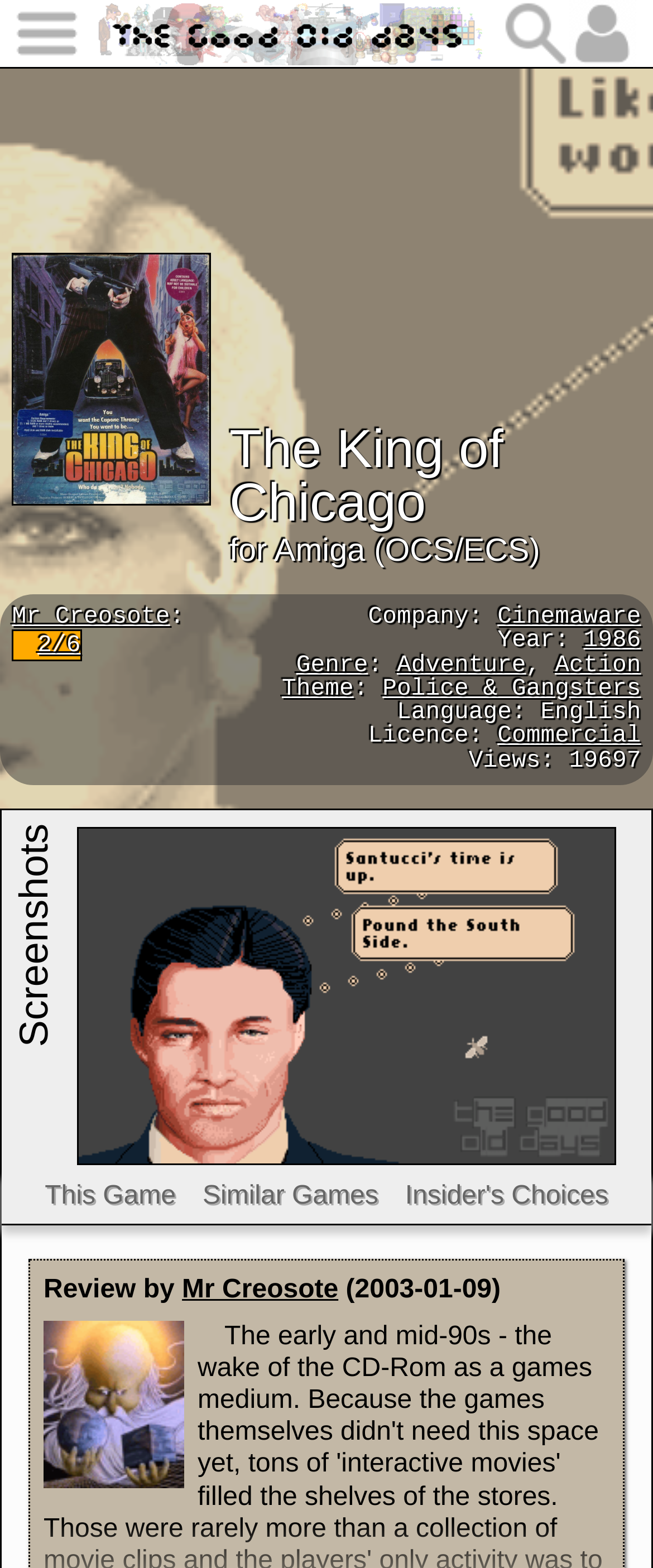Specify the bounding box coordinates for the region that must be clicked to perform the given instruction: "Read the review by Mr Creosote".

[0.279, 0.814, 0.518, 0.832]